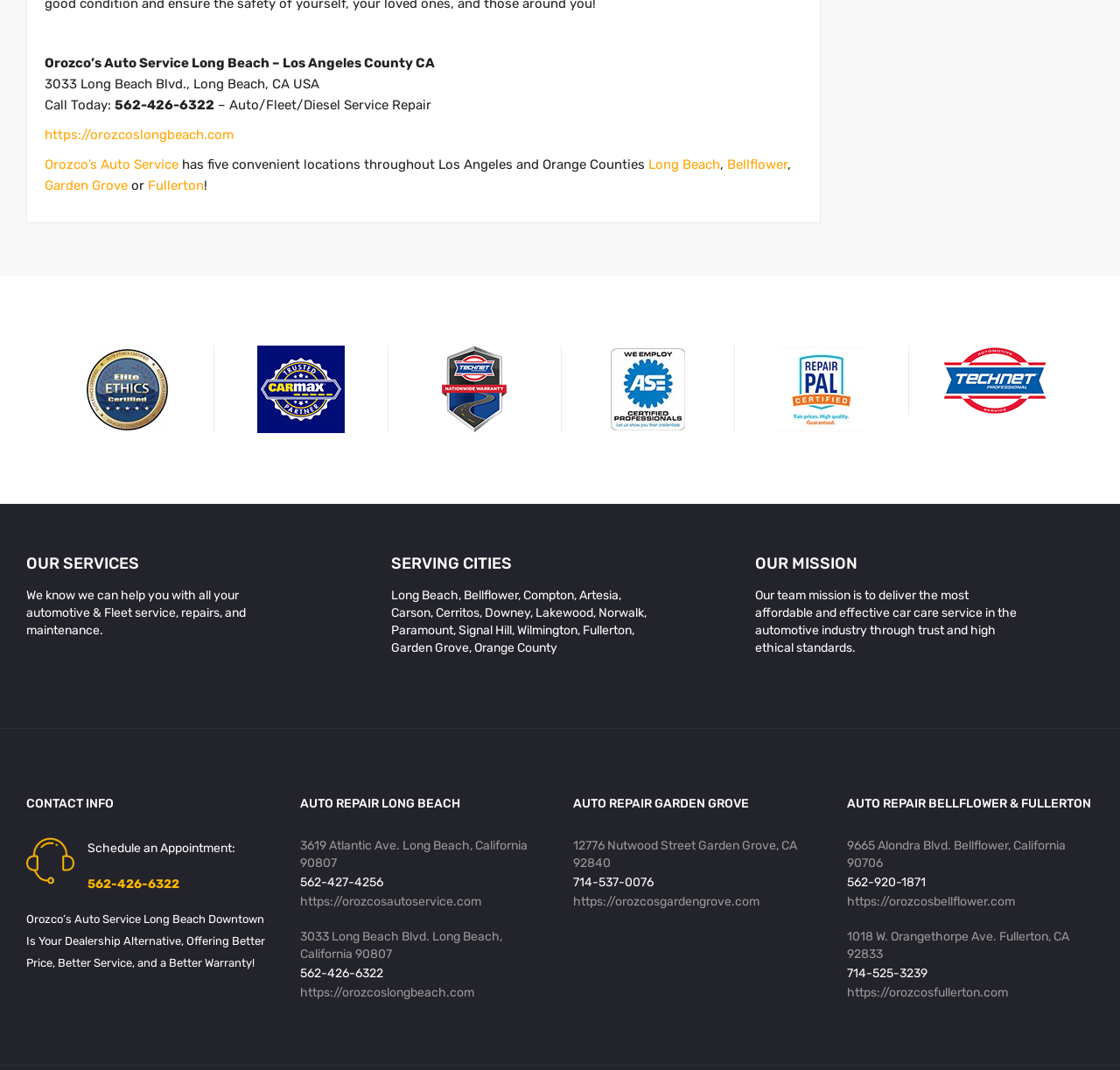Identify the bounding box coordinates of the region that needs to be clicked to carry out this instruction: "View the badge image". Provide these coordinates as four float numbers ranging from 0 to 1, i.e., [left, top, right, bottom].

[0.074, 0.323, 0.152, 0.405]